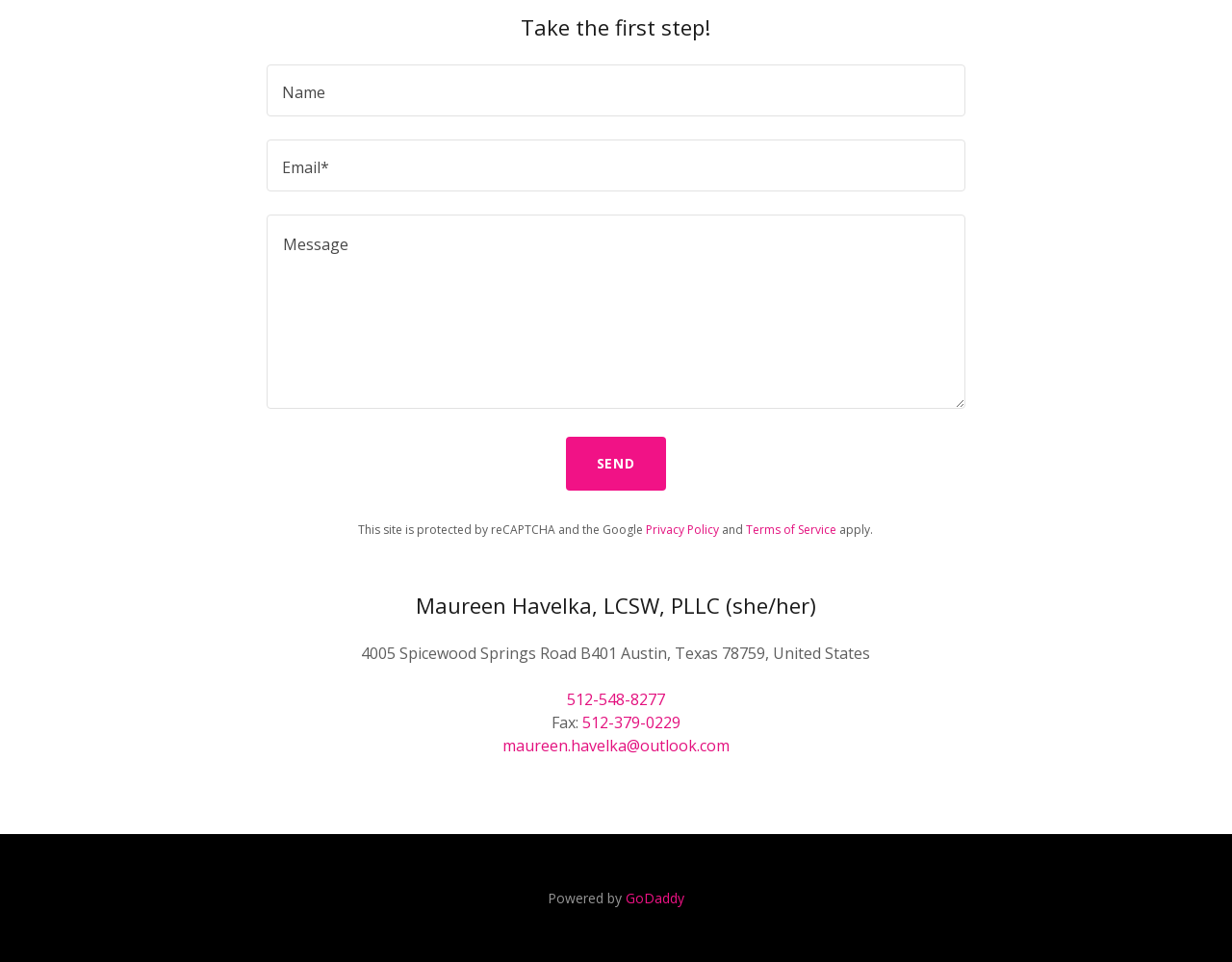What is the website powered by?
Please answer the question with as much detail as possible using the screenshot.

The static text 'Powered by' is followed by a link 'GoDaddy', indicating that the website is powered by GoDaddy.